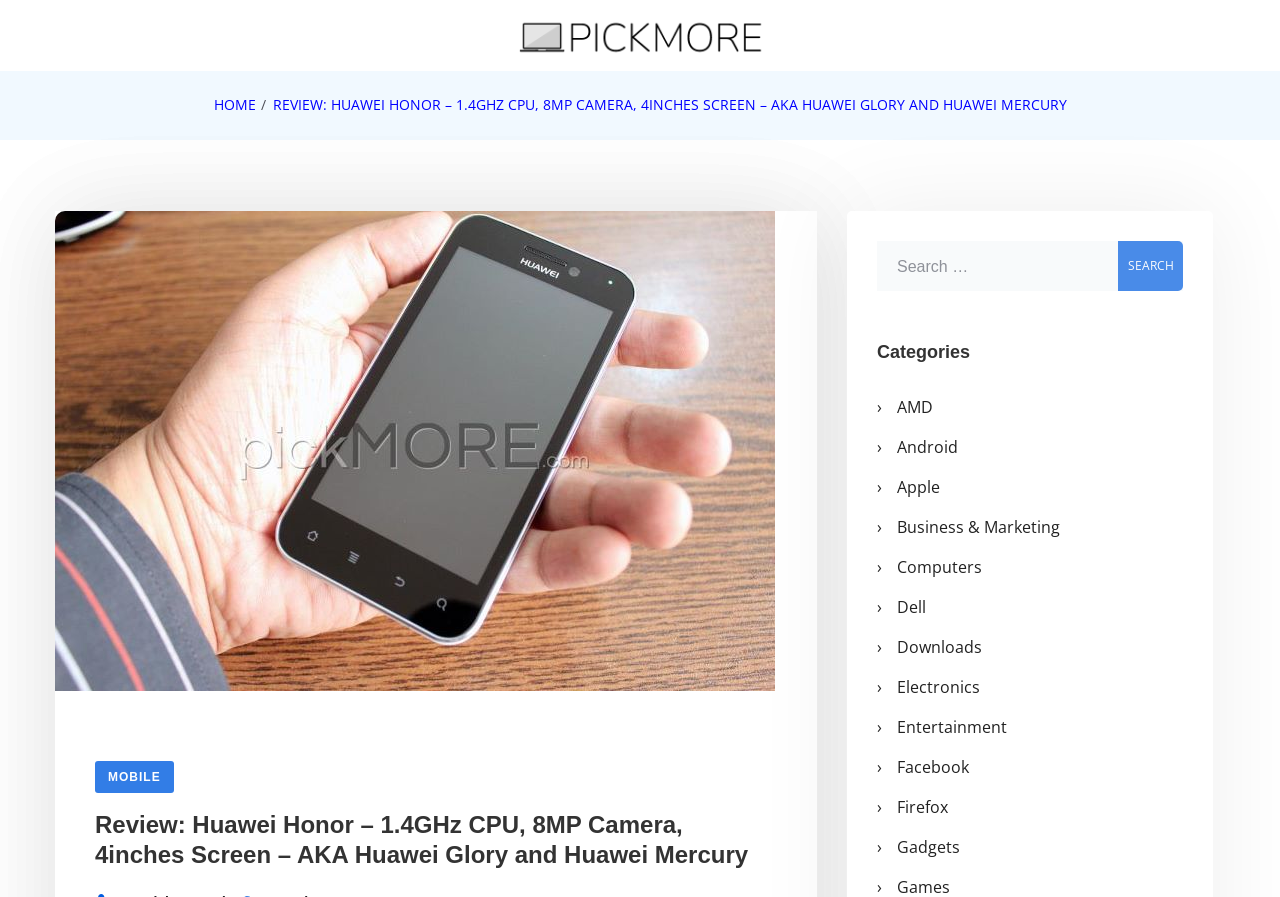Construct a comprehensive description capturing every detail on the webpage.

The webpage is a review of the Huawei Honor smartphone, which is also known as Huawei Glory and Huawei Mercury. At the top, there is a link to "PickMore" accompanied by an image, situated near the center of the page. Below this, there is a list of categories including "Internet", "Technology", "Games", and others.

On the left side of the page, there is a navigation section with breadcrumbs, featuring links to "HOME" and a review of the Huawei Honor smartphone. The review link is quite long and takes up most of the width of the navigation section.

Below the navigation section, there is a search bar with a label "Search for:" and a button labeled "Search". To the right of the search bar, there is a heading "Categories" followed by a list of links to various categories such as "AMD", "Android", "Apple", and others. These links are arranged vertically and take up about half of the page's width.

At the very top of the page, there is a heading with the title of the review, which is quite long and mentions the smartphone's specifications, including its 1.4GHz processor, Android Gingerbread operating system, and 8-megapixel camera.